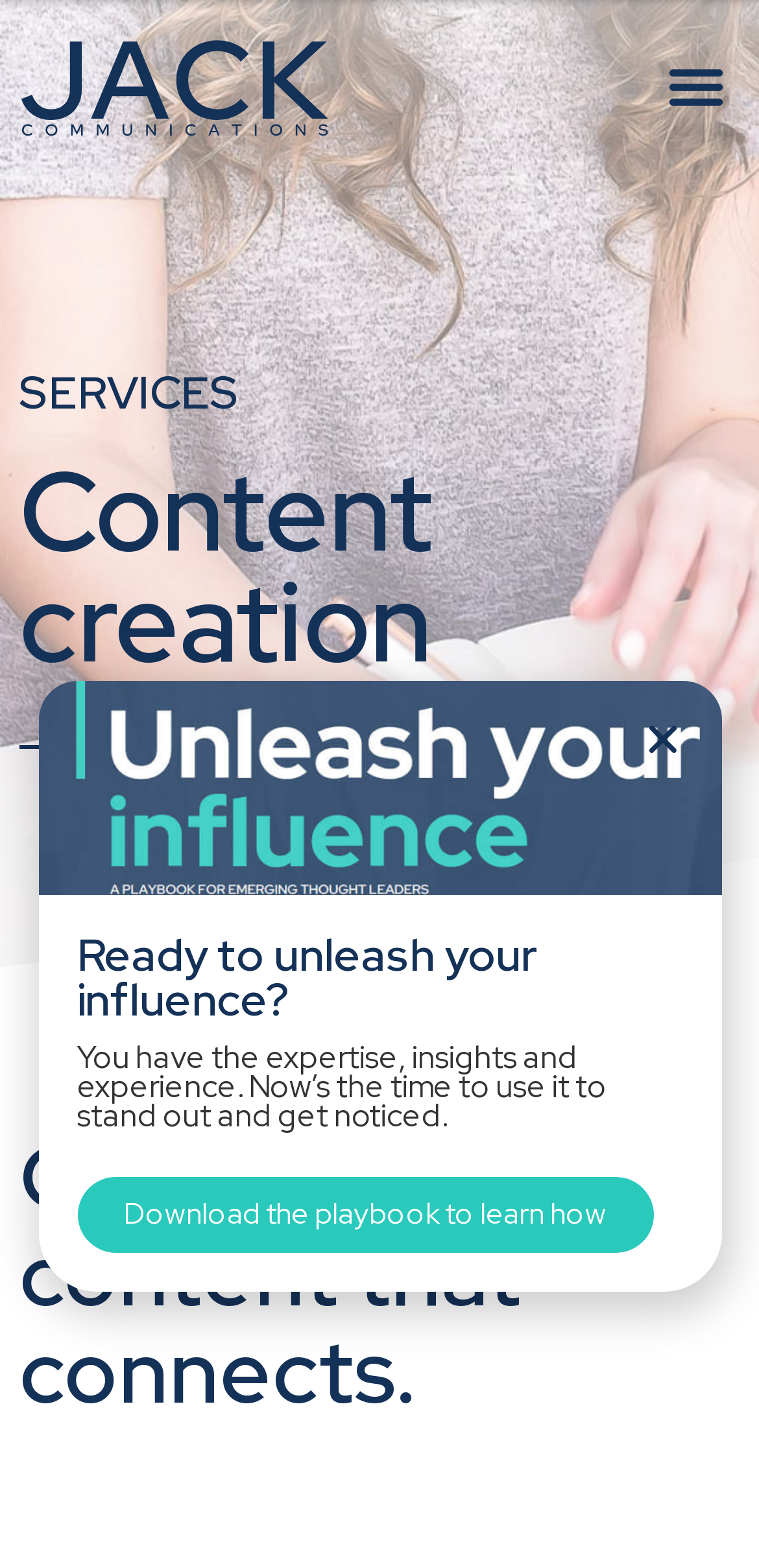What is the main service offered? Please answer the question using a single word or phrase based on the image.

Content creation